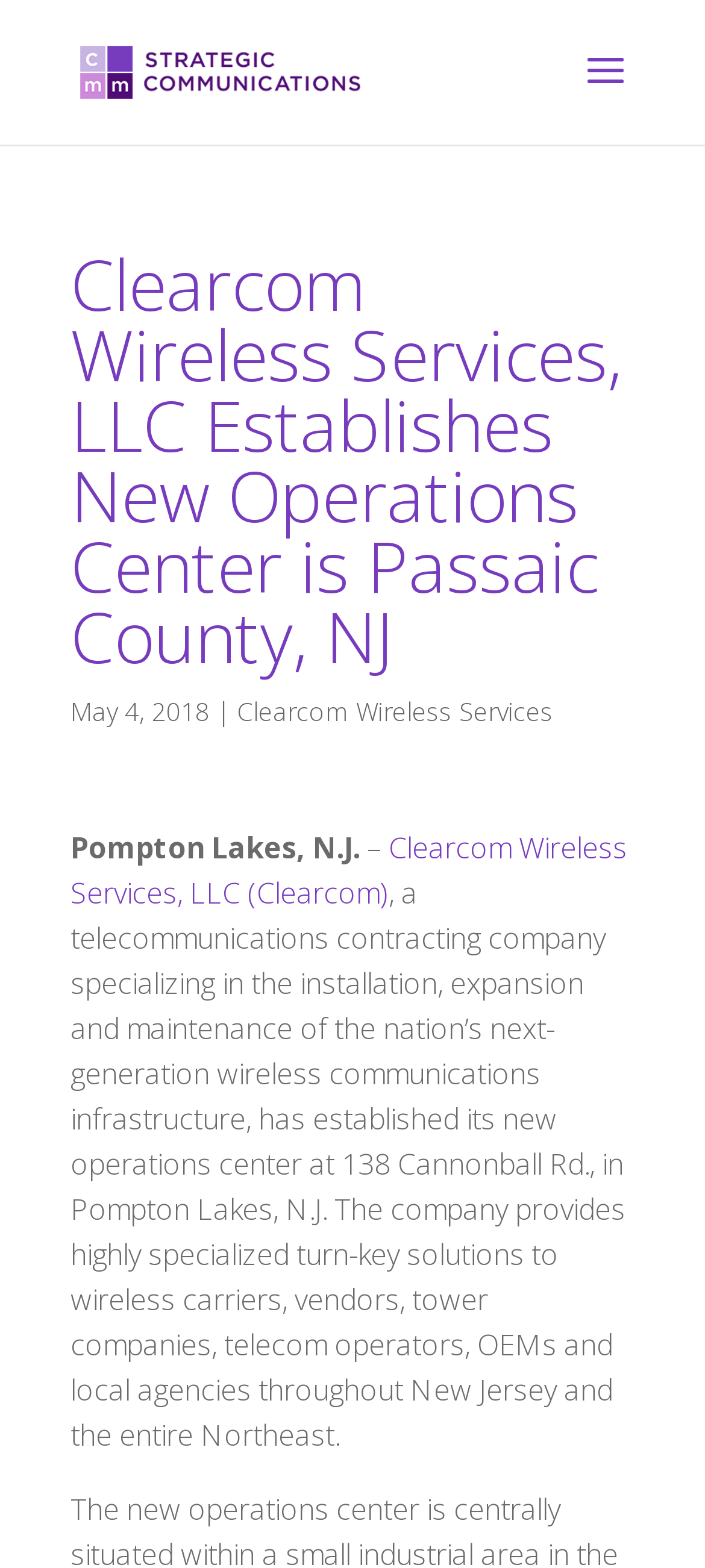What type of company is Clearcom Wireless Services, LLC?
Answer the question in as much detail as possible.

I found the answer by reading the text that describes the company. The text mentions that the company 'specializing in the installation, expansion and maintenance of the nation’s next-generation wireless communications infrastructure', which indicates that it is a telecommunications contracting company.